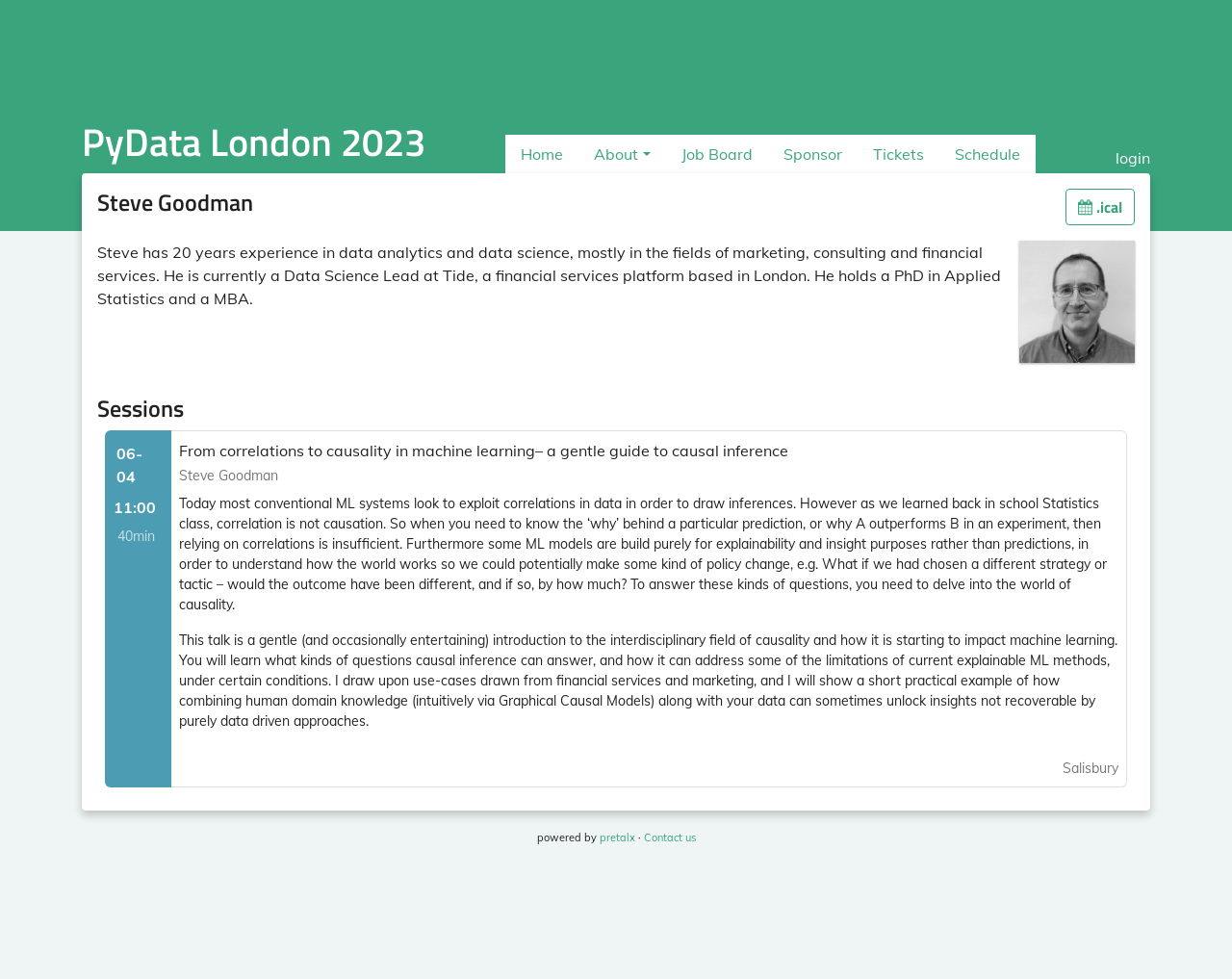Please provide a comprehensive response to the question based on the details in the image: What is the name of the system that powers this webpage?

I found this information by looking at the contentinfo section of the webpage, where it says 'powered by pretalx'